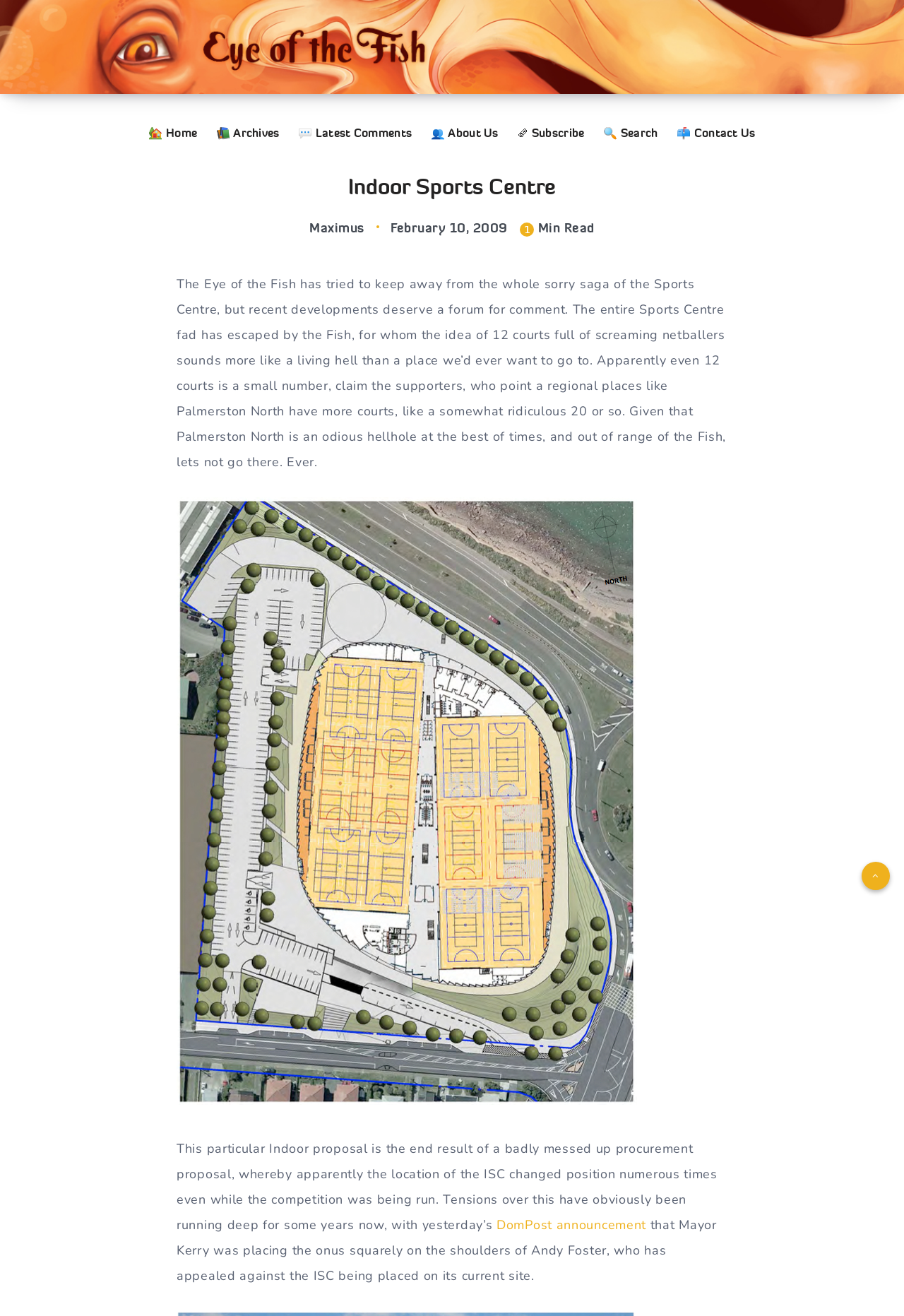What is the name of the website?
Using the image as a reference, answer the question with a short word or phrase.

Eye of the Fish